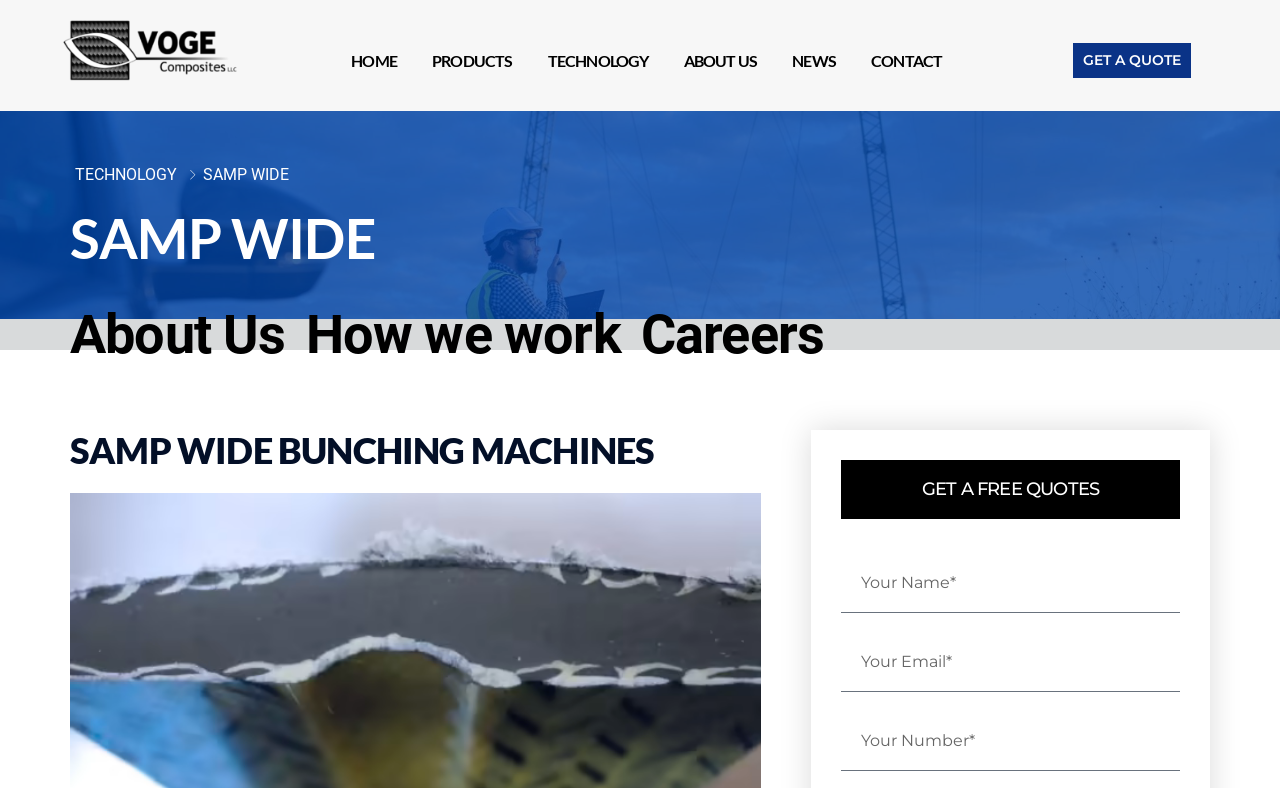Please mark the clickable region by giving the bounding box coordinates needed to complete this instruction: "Enter name".

[0.657, 0.703, 0.922, 0.778]